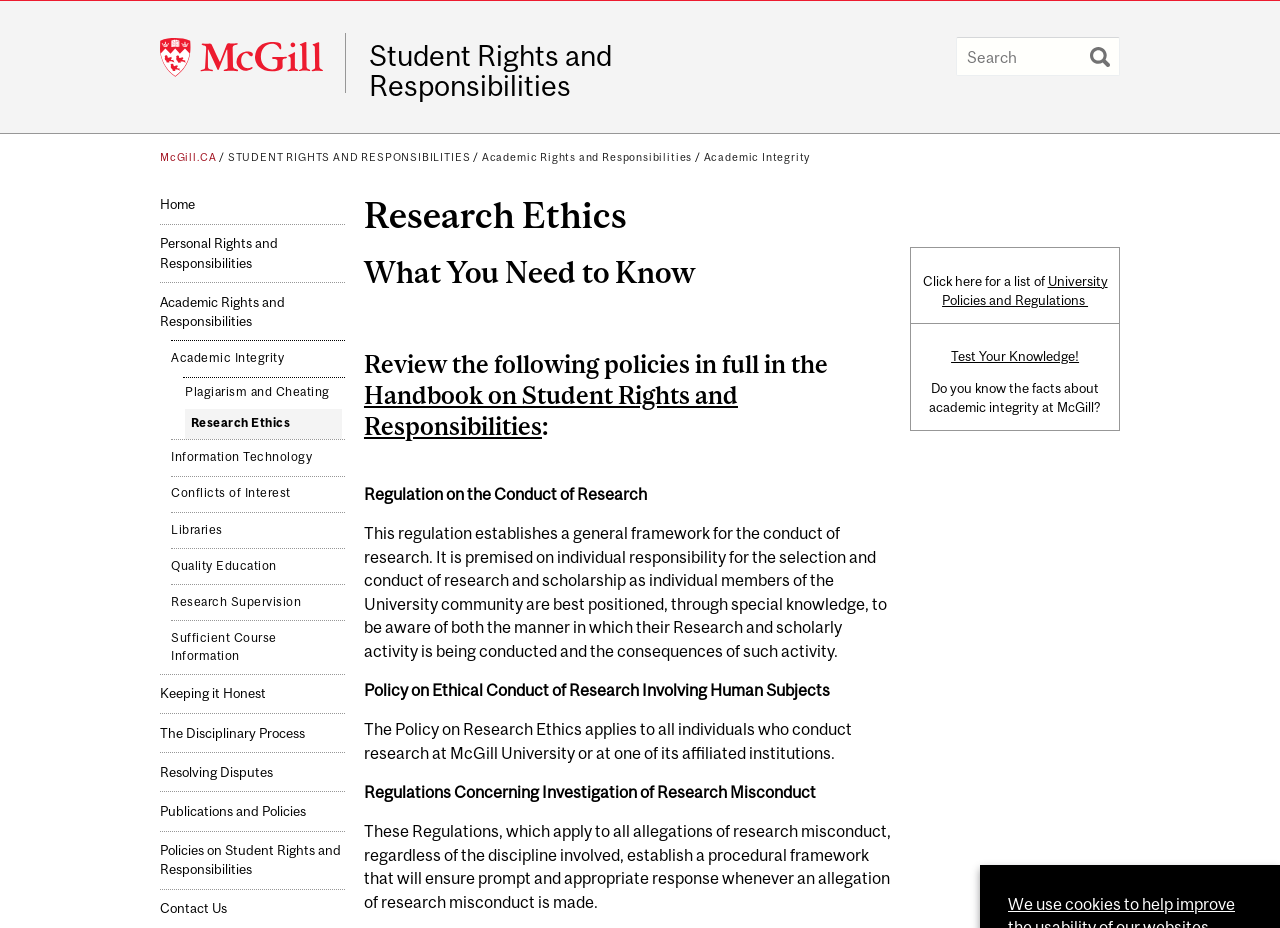What is the name of the university?
Look at the screenshot and respond with a single word or phrase.

McGill University